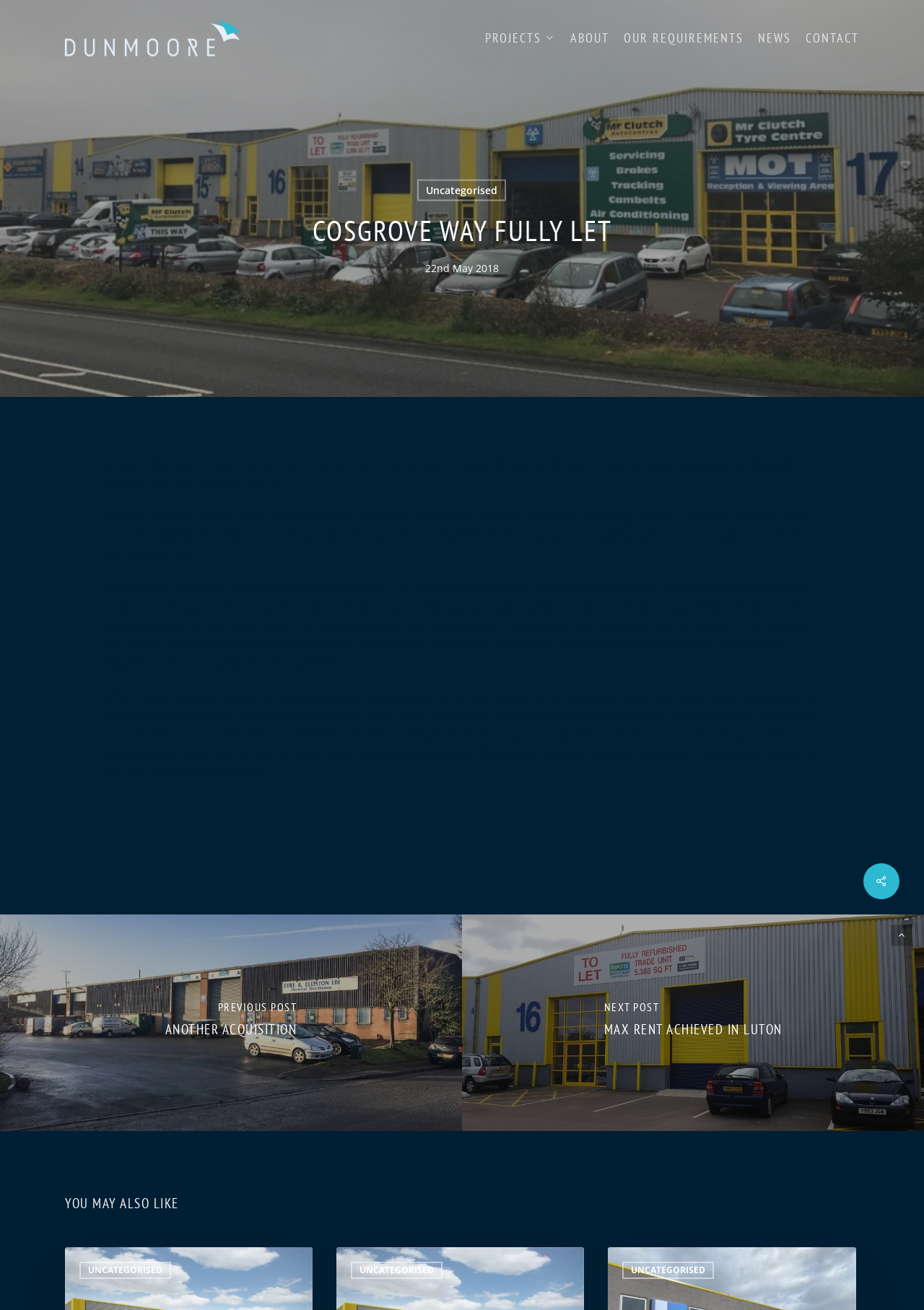Locate the bounding box coordinates of the clickable element to fulfill the following instruction: "Click on the 'CONTACT' link". Provide the coordinates as four float numbers between 0 and 1 in the format [left, top, right, bottom].

[0.864, 0.024, 0.93, 0.034]